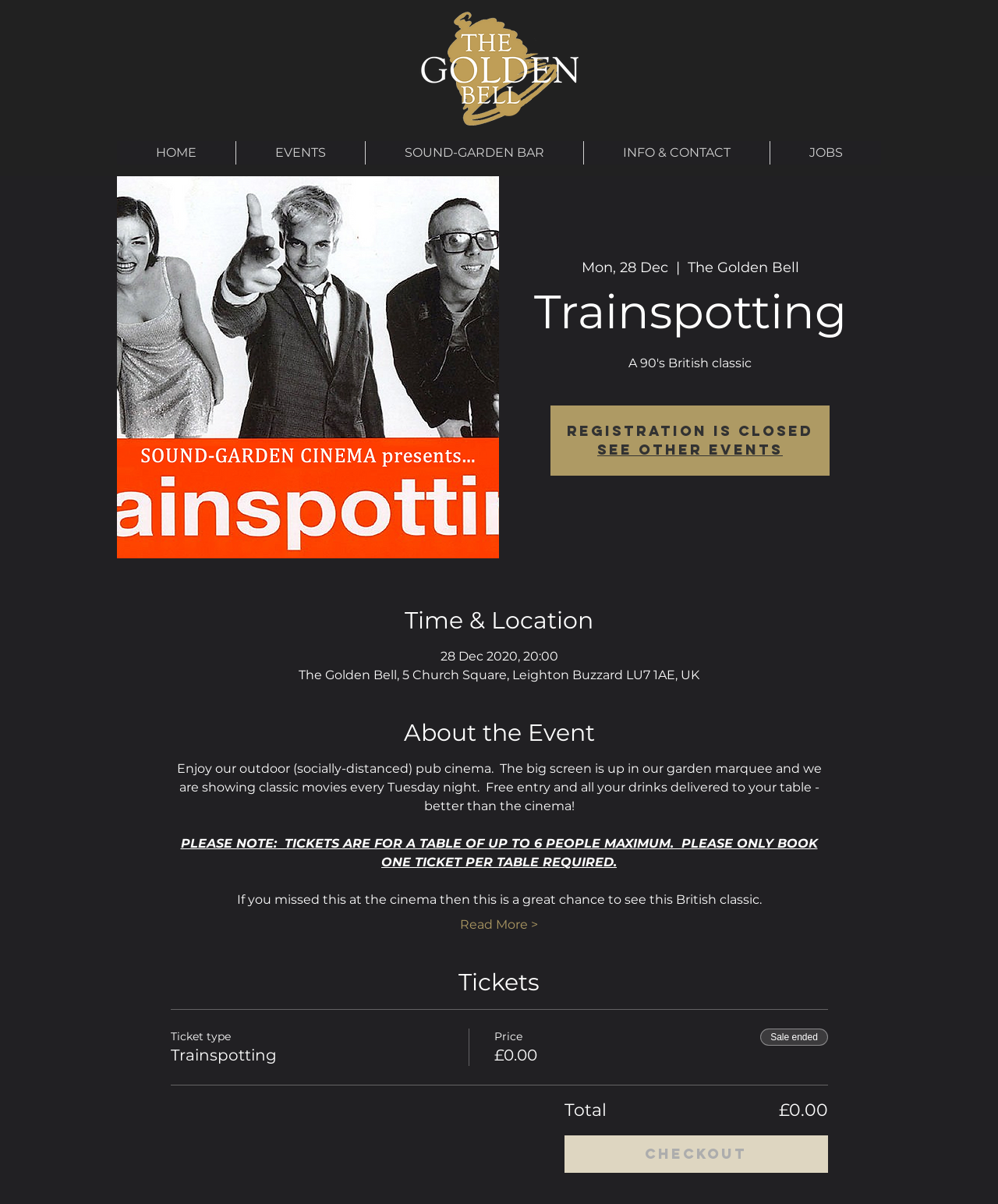Using the description: "SOUND-GARDEN BAR", identify the bounding box of the corresponding UI element in the screenshot.

[0.366, 0.117, 0.584, 0.137]